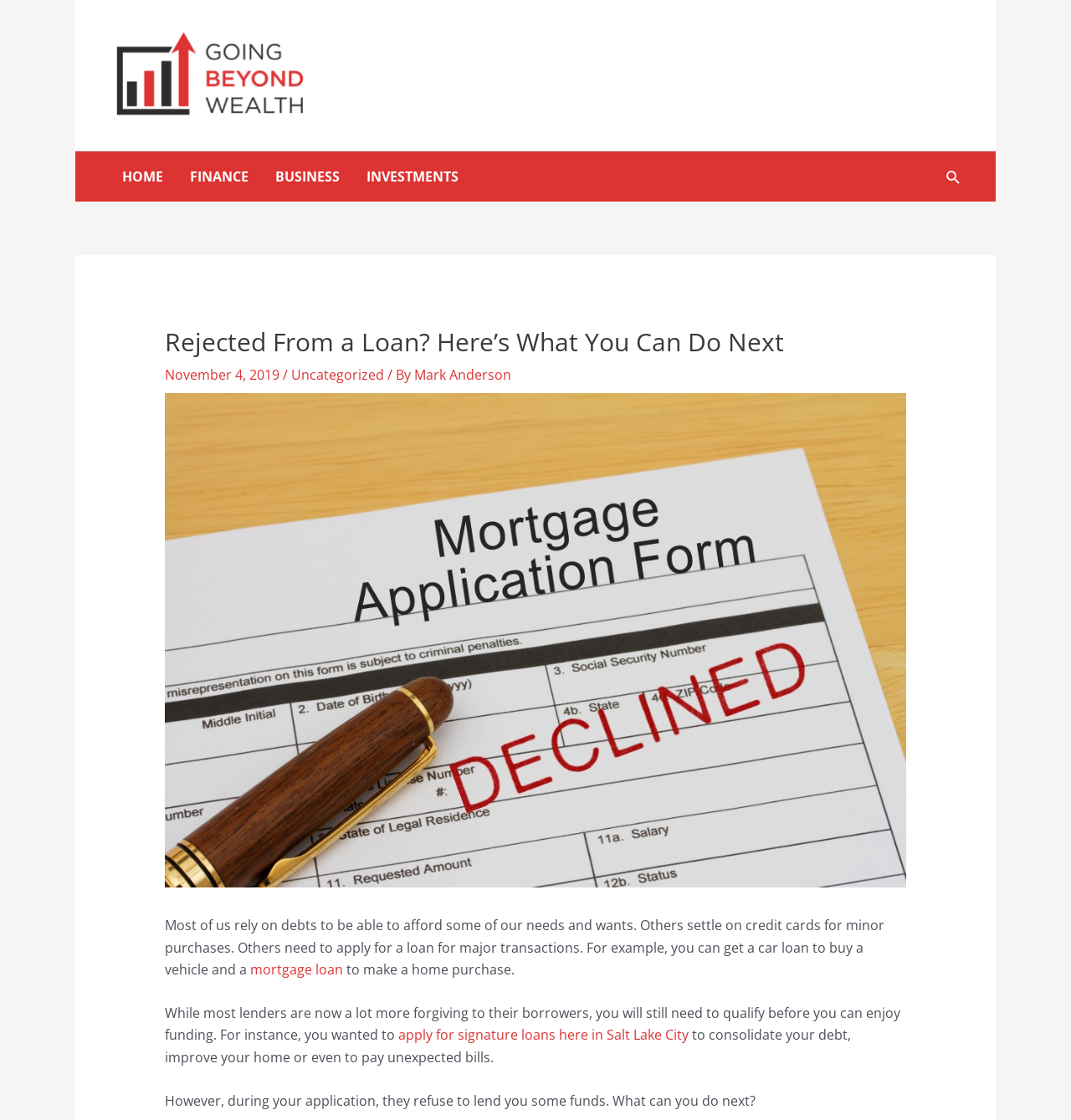Highlight the bounding box coordinates of the element you need to click to perform the following instruction: "Read the 'FINANCE' category."

[0.165, 0.135, 0.245, 0.18]